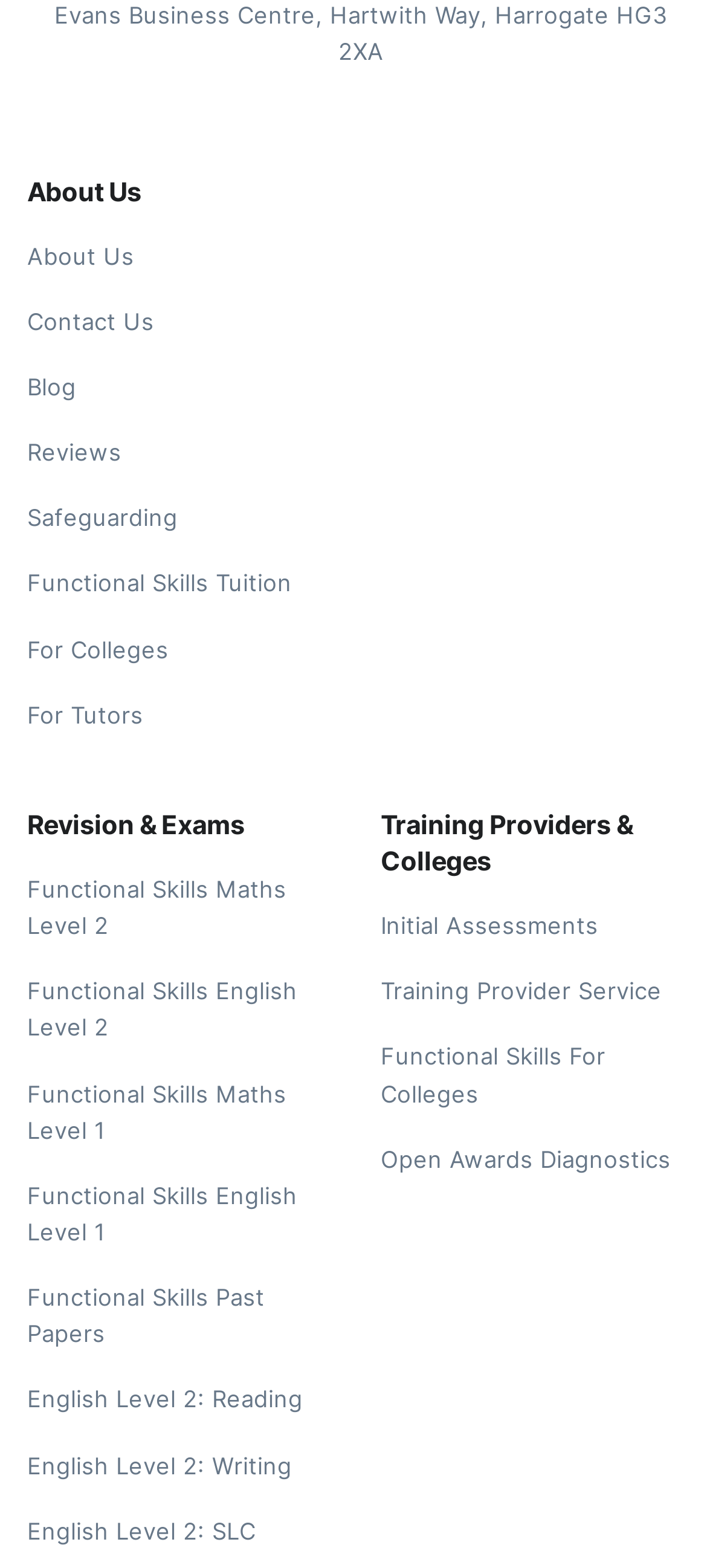Please identify the bounding box coordinates of the element I should click to complete this instruction: 'View Functional Skills Maths Level 2'. The coordinates should be given as four float numbers between 0 and 1, like this: [left, top, right, bottom].

[0.038, 0.547, 0.462, 0.612]